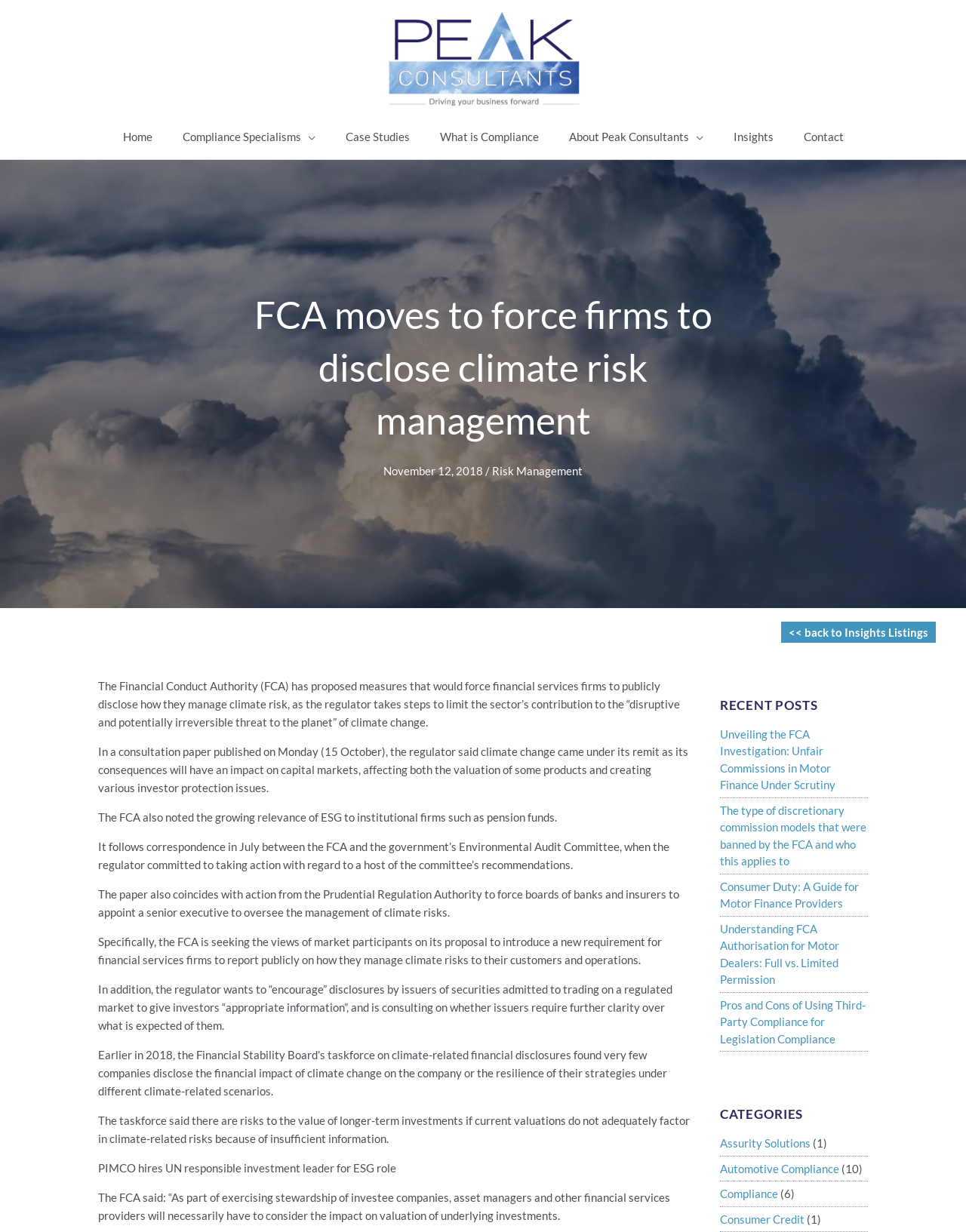Find the bounding box coordinates for the area that should be clicked to accomplish the instruction: "Read the article about FCA moving to force firms to disclose climate risk management".

[0.225, 0.234, 0.775, 0.363]